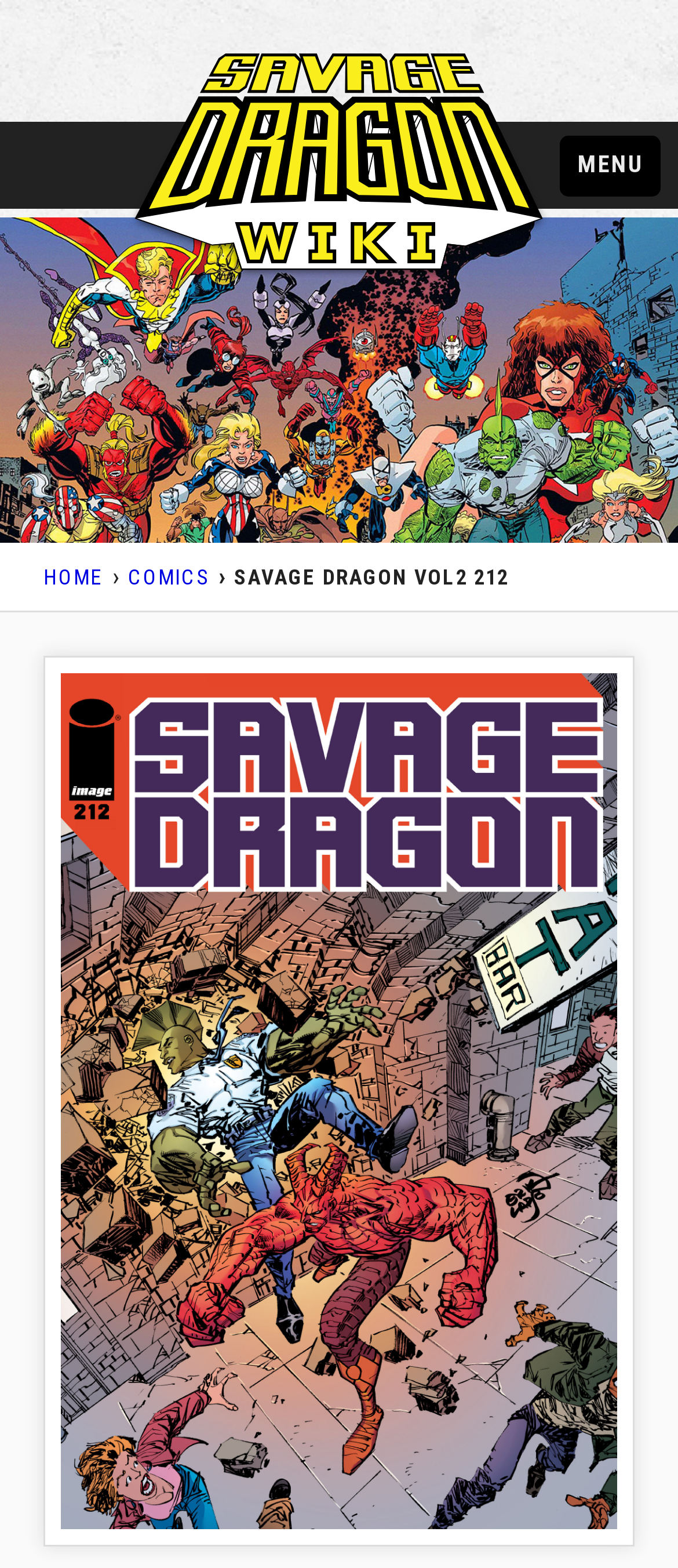Identify the bounding box of the UI element that matches this description: "alt="Logo Savage Dragon"".

[0.175, 0.028, 0.825, 0.183]